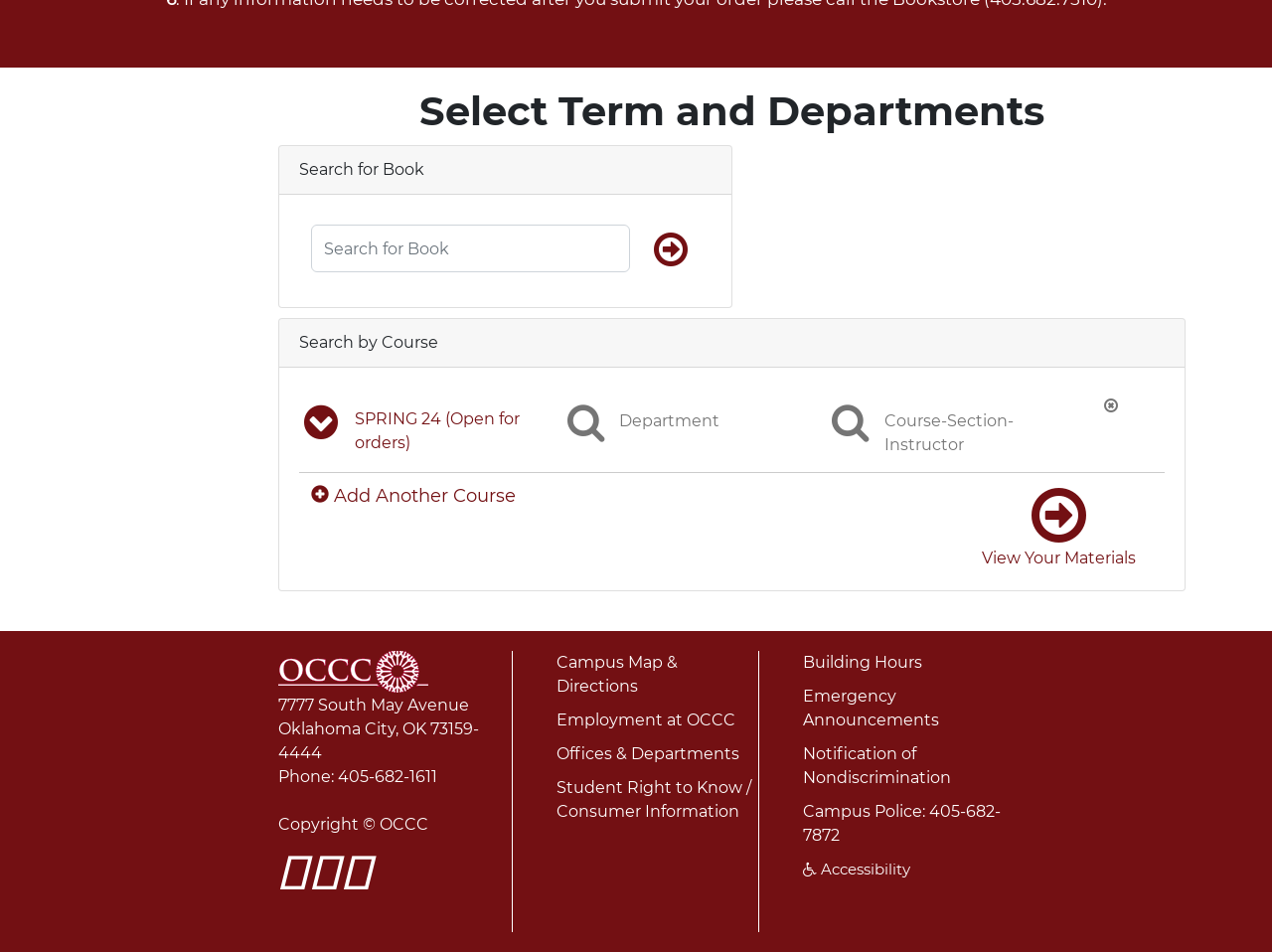Using the webpage screenshot and the element description Emergency Announcements, determine the bounding box coordinates. Specify the coordinates in the format (top-left x, top-left y, bottom-right x, bottom-right y) with values ranging from 0 to 1.

[0.631, 0.721, 0.738, 0.766]